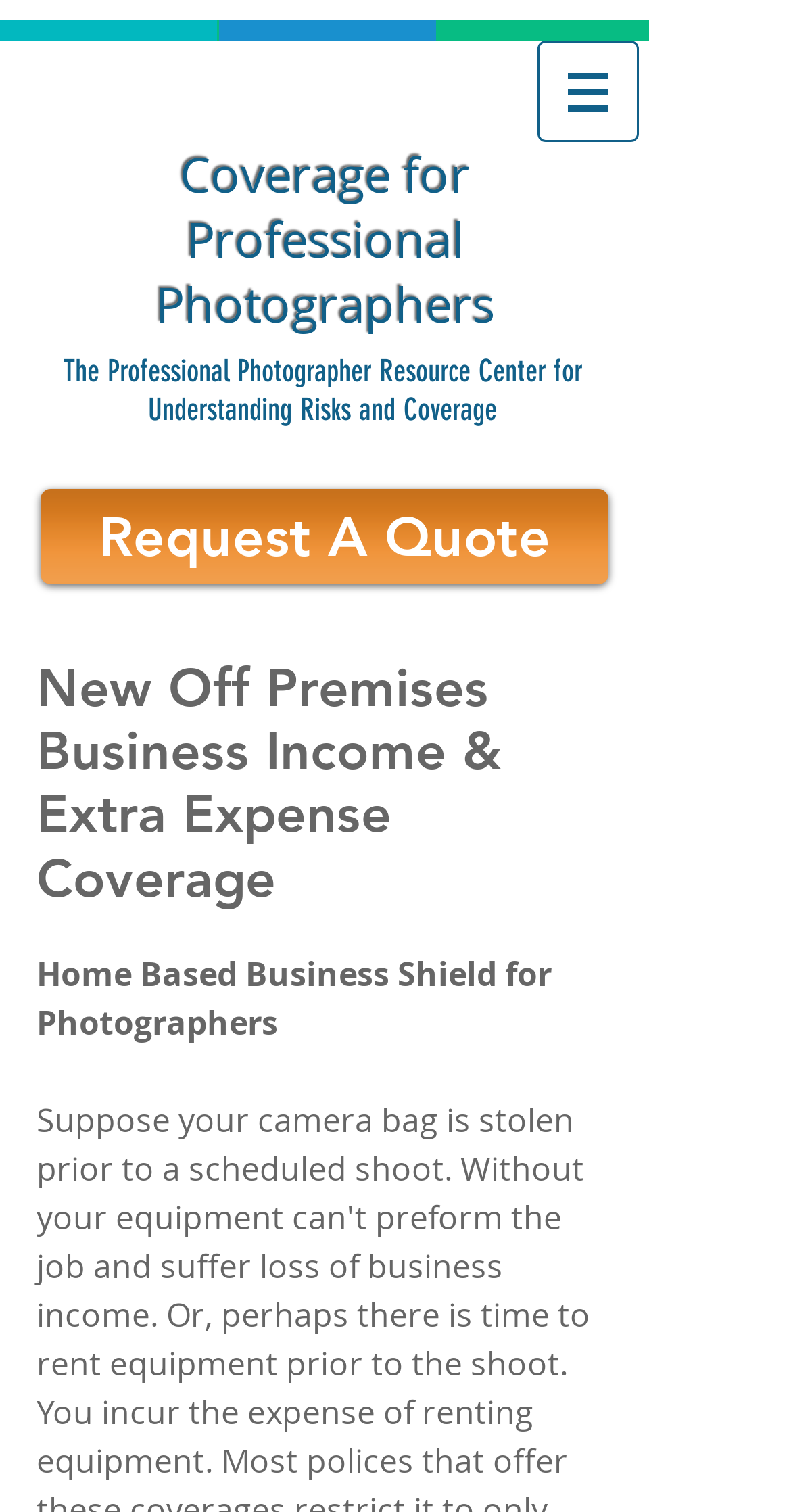Please provide a brief answer to the following inquiry using a single word or phrase:
What is the target audience of this webpage?

Professional photographers